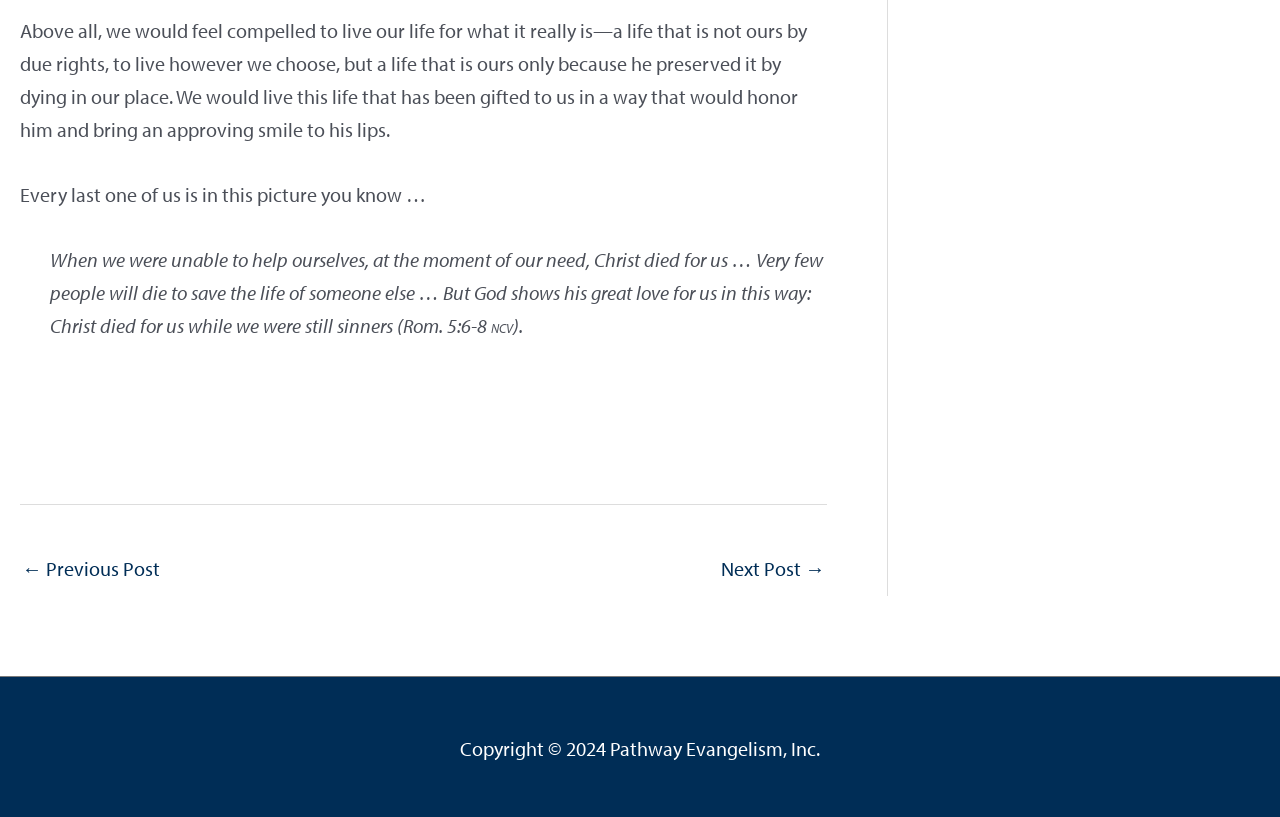Give a concise answer using one word or a phrase to the following question:
What organization is associated with the website?

Pathway Evangelism, Inc.